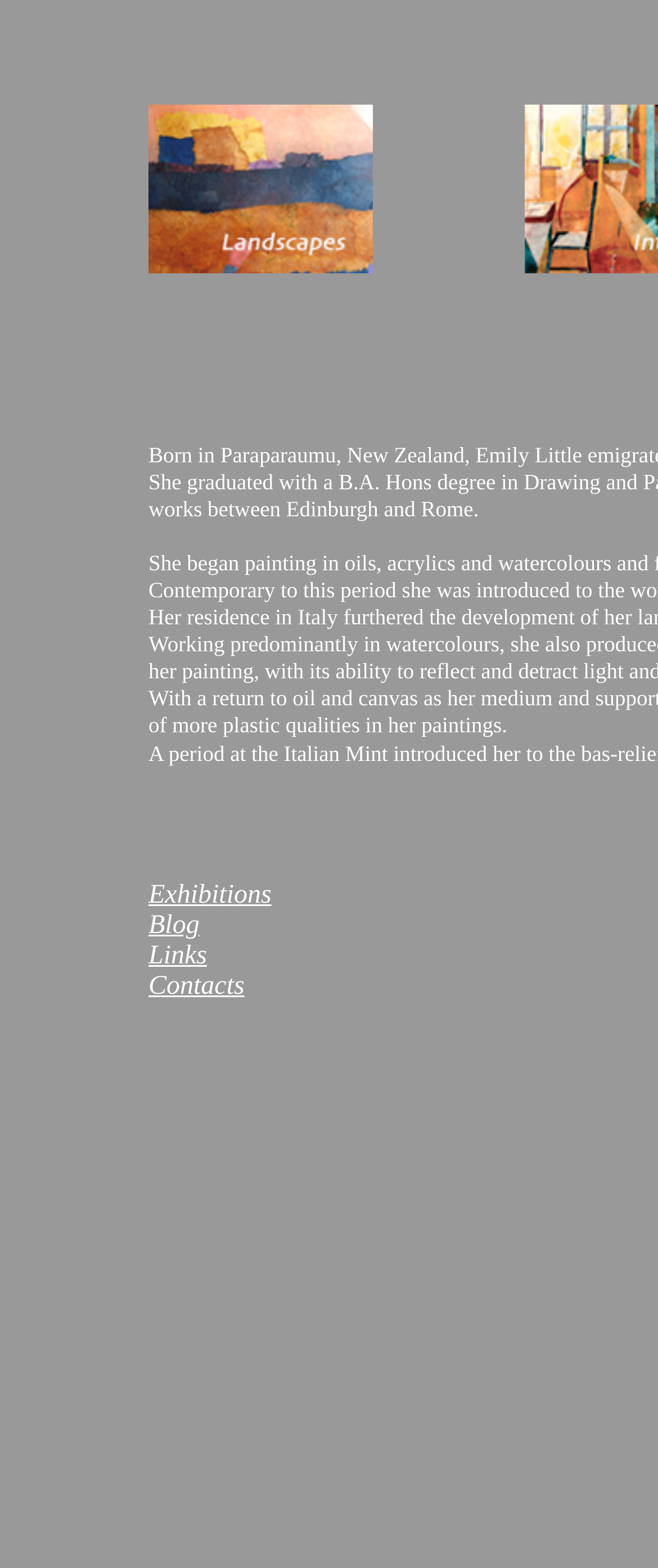Answer the question briefly using a single word or phrase: 
How many links are there in the menu?

5